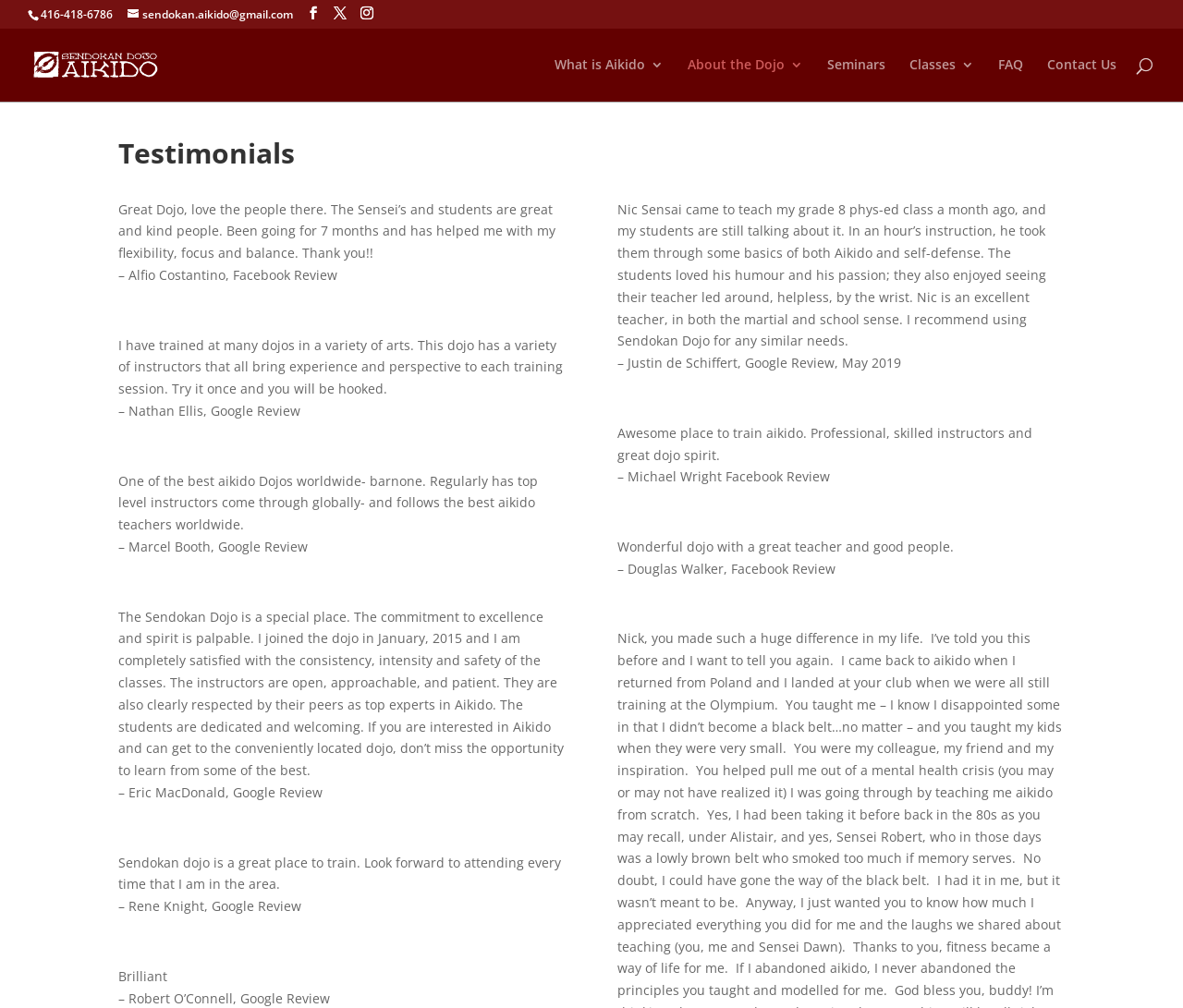What is the phone number of Sendokan Aikido?
Please give a detailed and elaborate answer to the question.

I found the phone number by looking at the StaticText element with the OCR text '416-418-6786' at the top of the webpage.